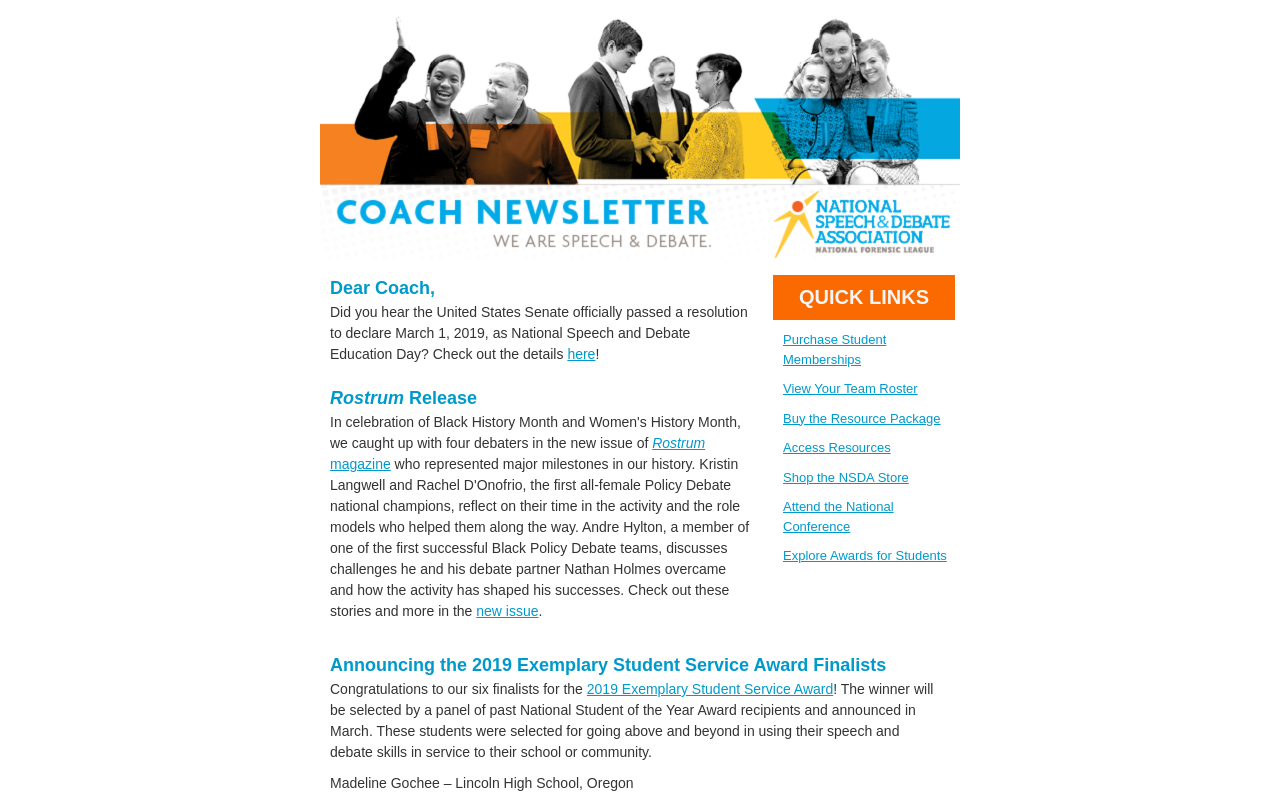What are the quick links provided on the webpage?
Can you provide a detailed and comprehensive answer to the question?

The webpage provides quick links to various resources, including Purchase Student Memberships, View Your Team Roster, Buy the Resource Package, Access Resources, Shop the NSDA Store, Attend the National Conference, and Explore Awards for Students.